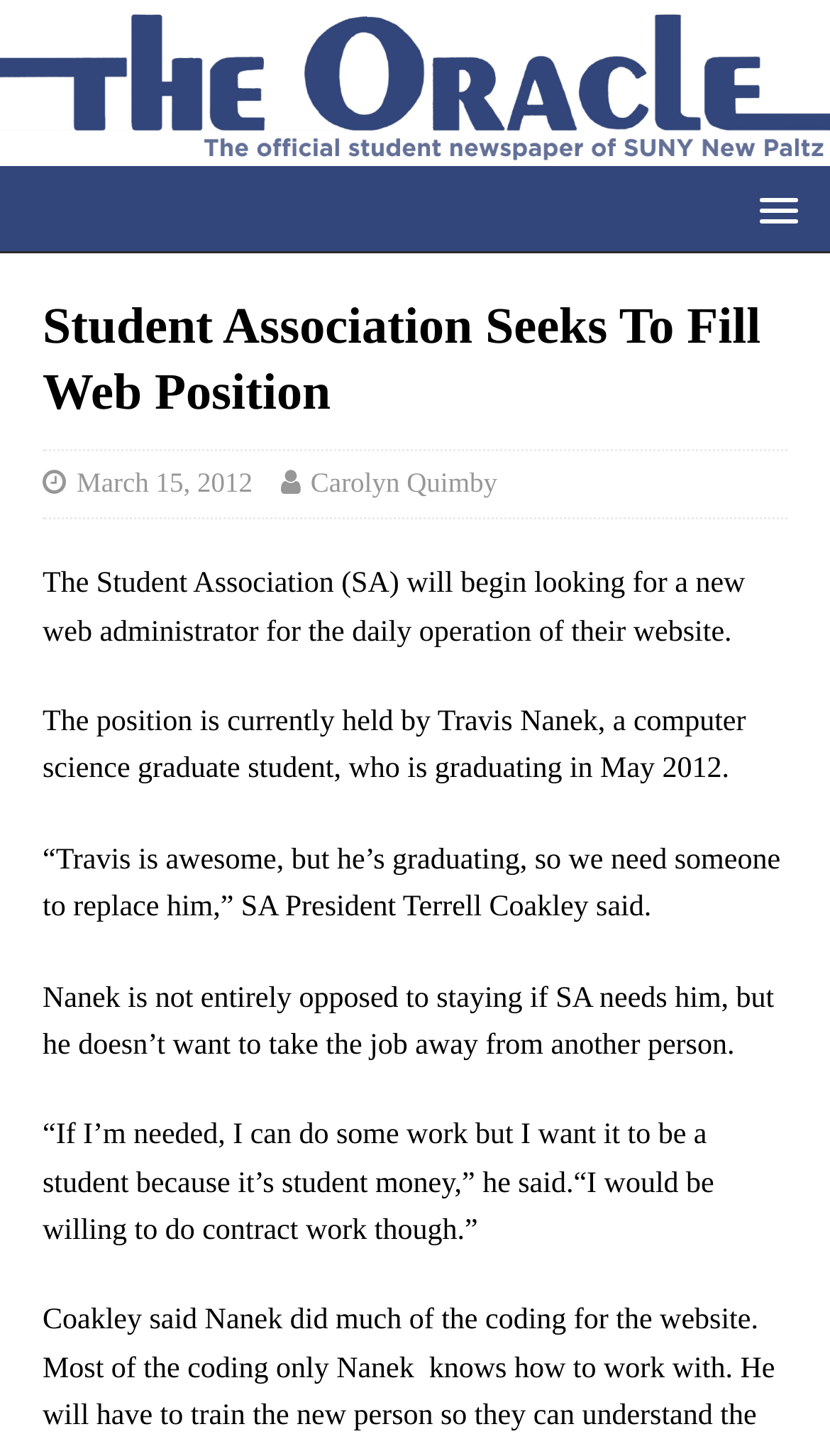Who is the SA President?
Please use the visual content to give a single word or phrase answer.

Terrell Coakley